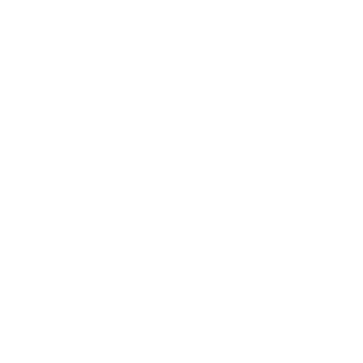Review the image closely and give a comprehensive answer to the question: What is the material of the lamp?

According to the caption, the lamp is 'crafted from ceramic', which means that the primary material used to make the lamp is ceramic.